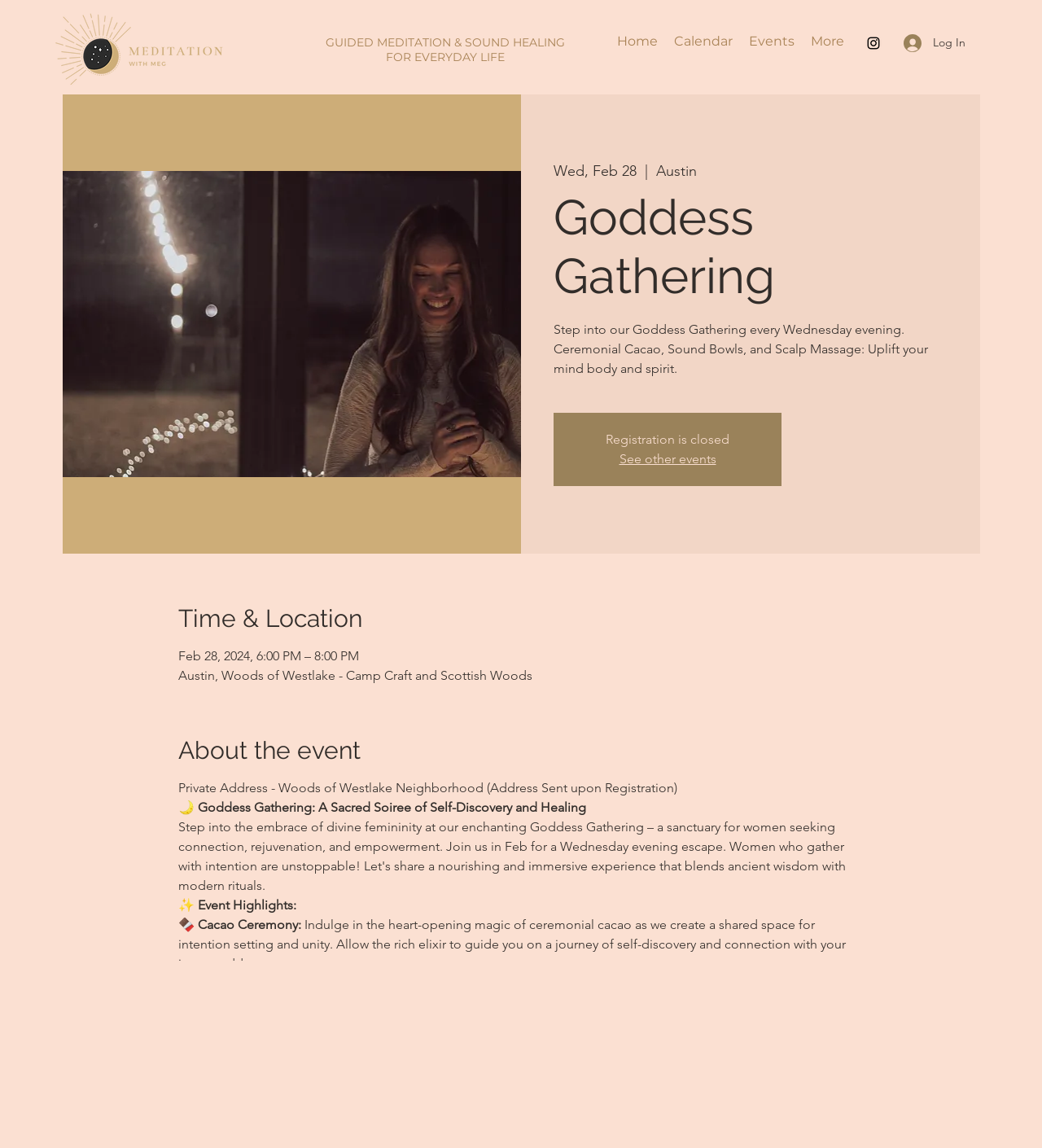Given the description: "Log In", determine the bounding box coordinates of the UI element. The coordinates should be formatted as four float numbers between 0 and 1, [left, top, right, bottom].

[0.856, 0.024, 0.938, 0.051]